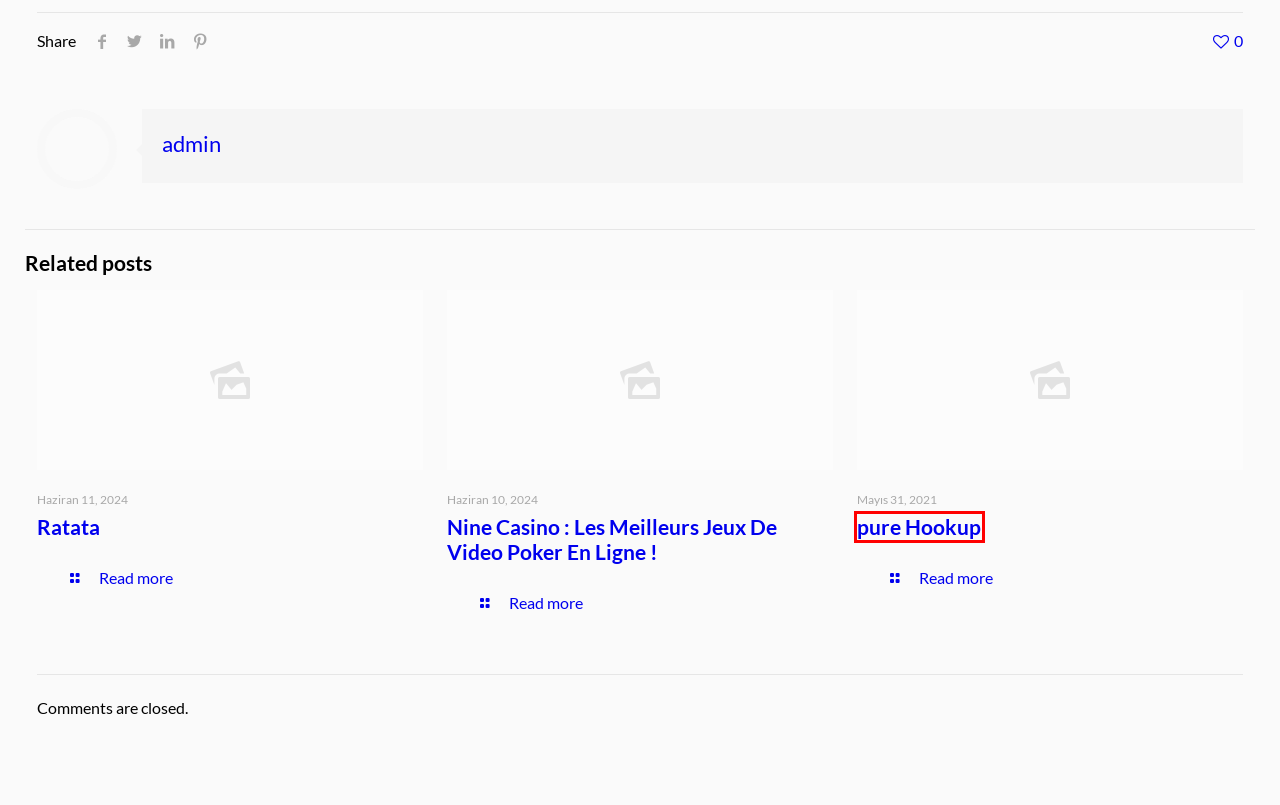You have been given a screenshot of a webpage, where a red bounding box surrounds a UI element. Identify the best matching webpage description for the page that loads after the element in the bounding box is clicked. Options include:
A. KAYALAR REKLAM - Pleksiglas - Etiket - Kumanda Paneli - Serigrafi Baskı
B. Hakkımızda - KAYALAR REKLAM
C. UV Dijital Baskı - KAYALAR REKLAM
D. The way to get Your Woman To Marry In The european countries – KAYALAR REKLAM
E. ‎pure Hookup – KAYALAR REKLAM
F. İletişim ve Ulaşım - KAYALAR REKLAM
G. Nine Casino : Les Meilleurs Jeux De Video Poker En Ligne ! – KAYALAR REKLAM
H. Ratata – KAYALAR REKLAM

E